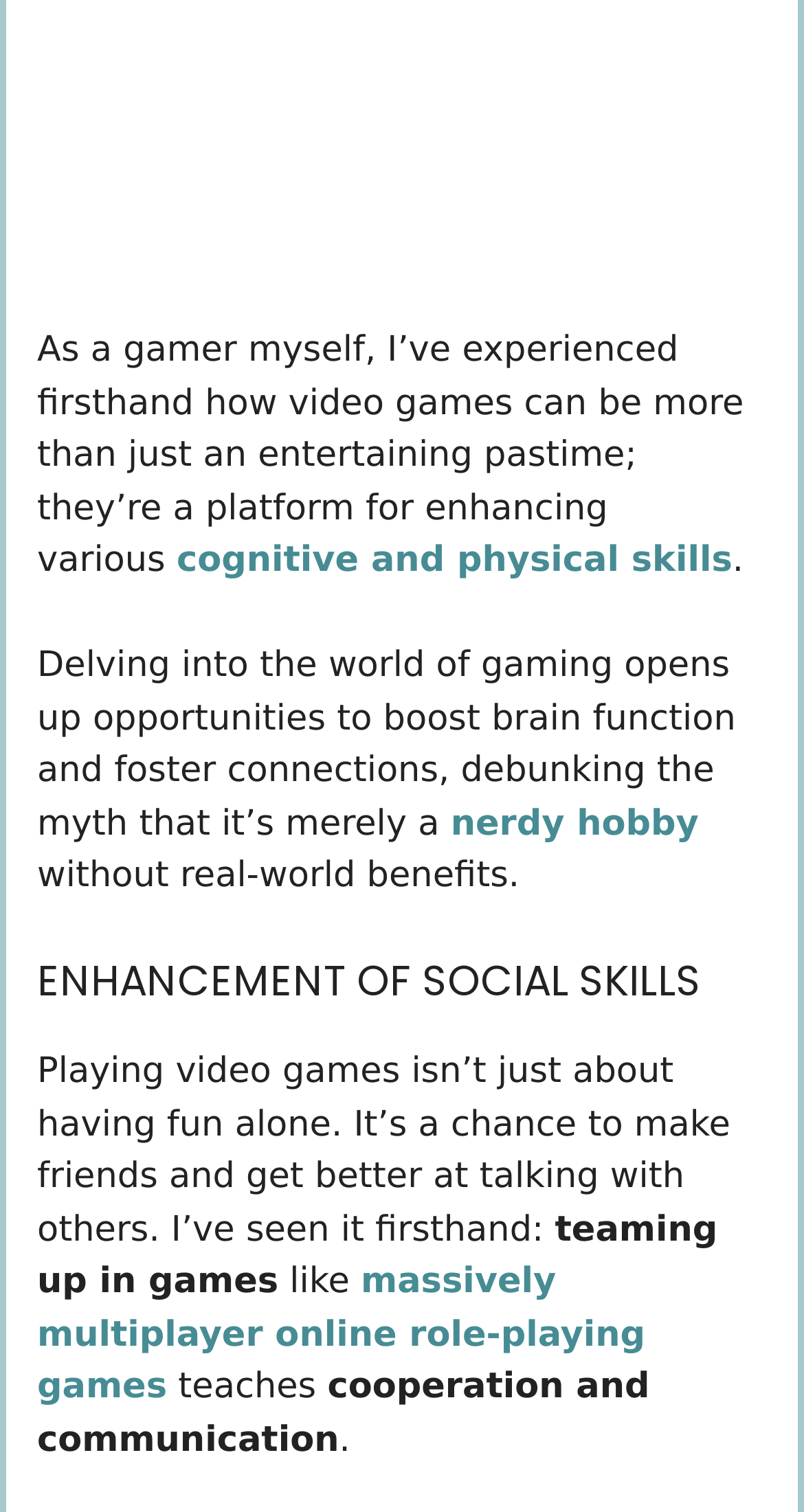Given the element description, predict the bounding box coordinates in the format (top-left x, top-left y, bottom-right x, bottom-right y), using floating point numbers between 0 and 1: Prioritizing sleep

[0.256, 0.616, 0.675, 0.643]